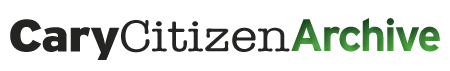Is the 'CaryCitizen Archive' located at the bottom of the webpage?
Answer briefly with a single word or phrase based on the image.

No